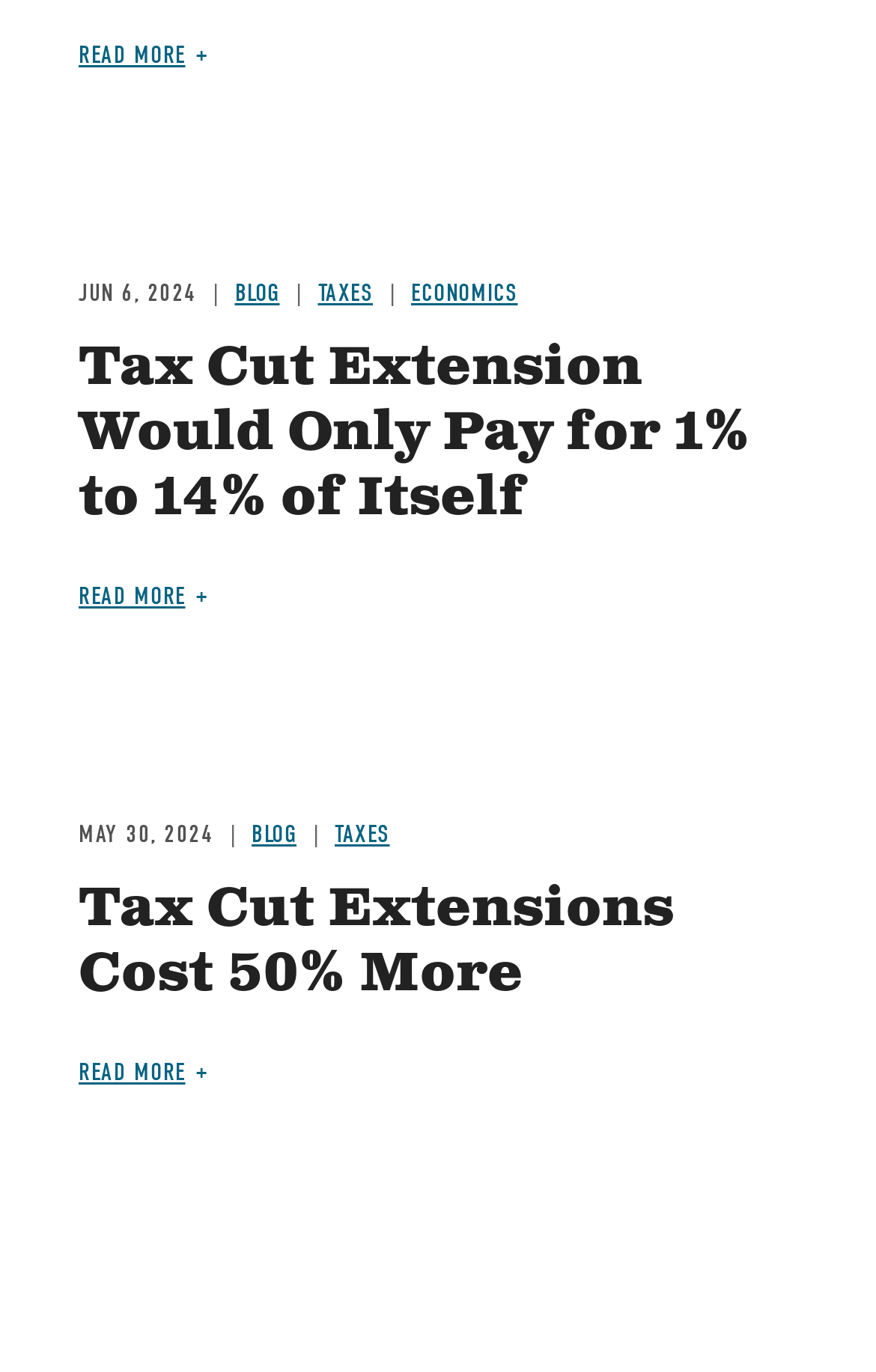Provide the bounding box coordinates of the area you need to click to execute the following instruction: "View article about Tax Cut Extension Would Only Pay for 1% to 14% of Itself".

[0.09, 0.245, 0.91, 0.387]